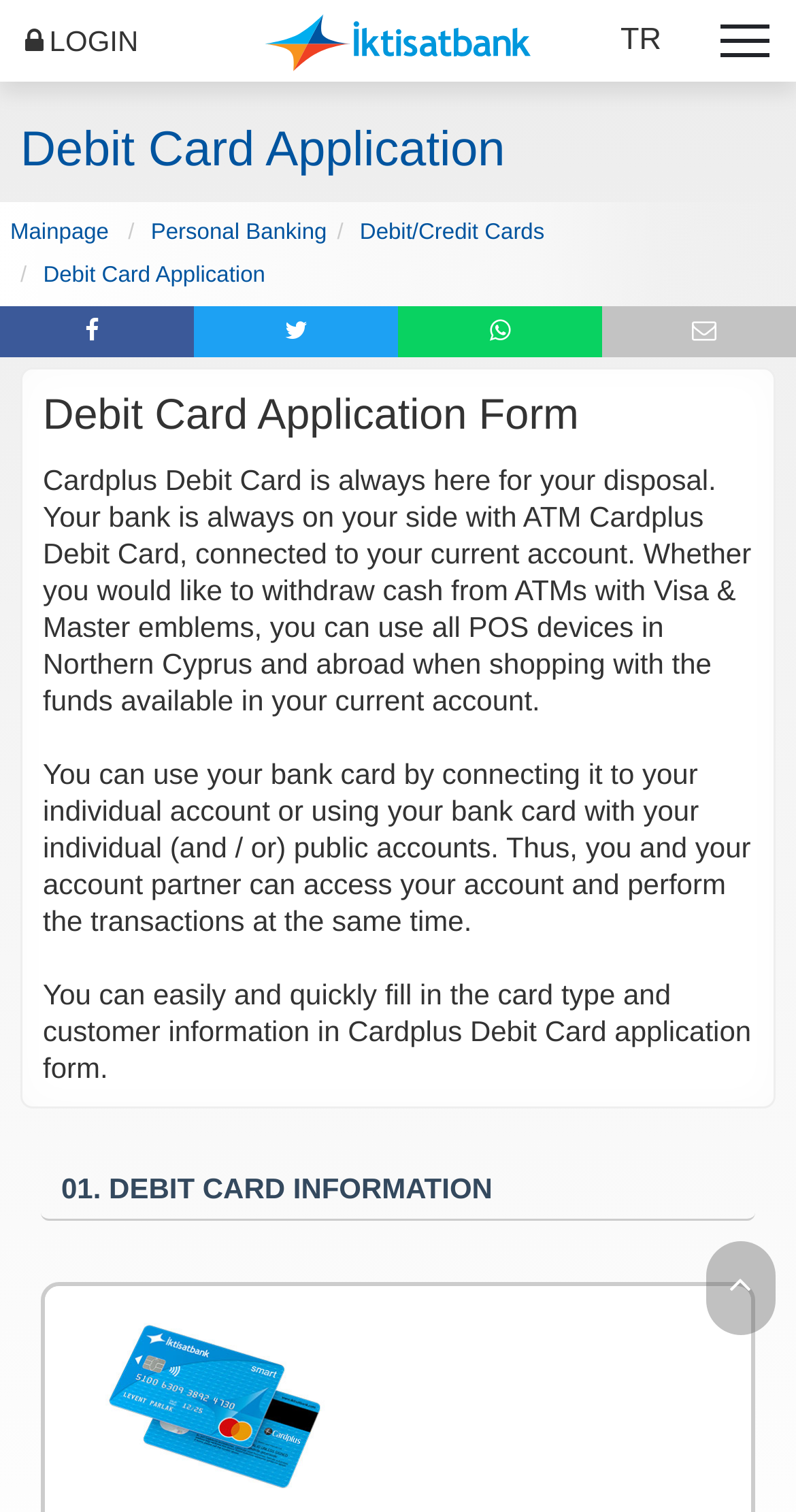What is the title or heading displayed on the webpage?

Debit Card Application